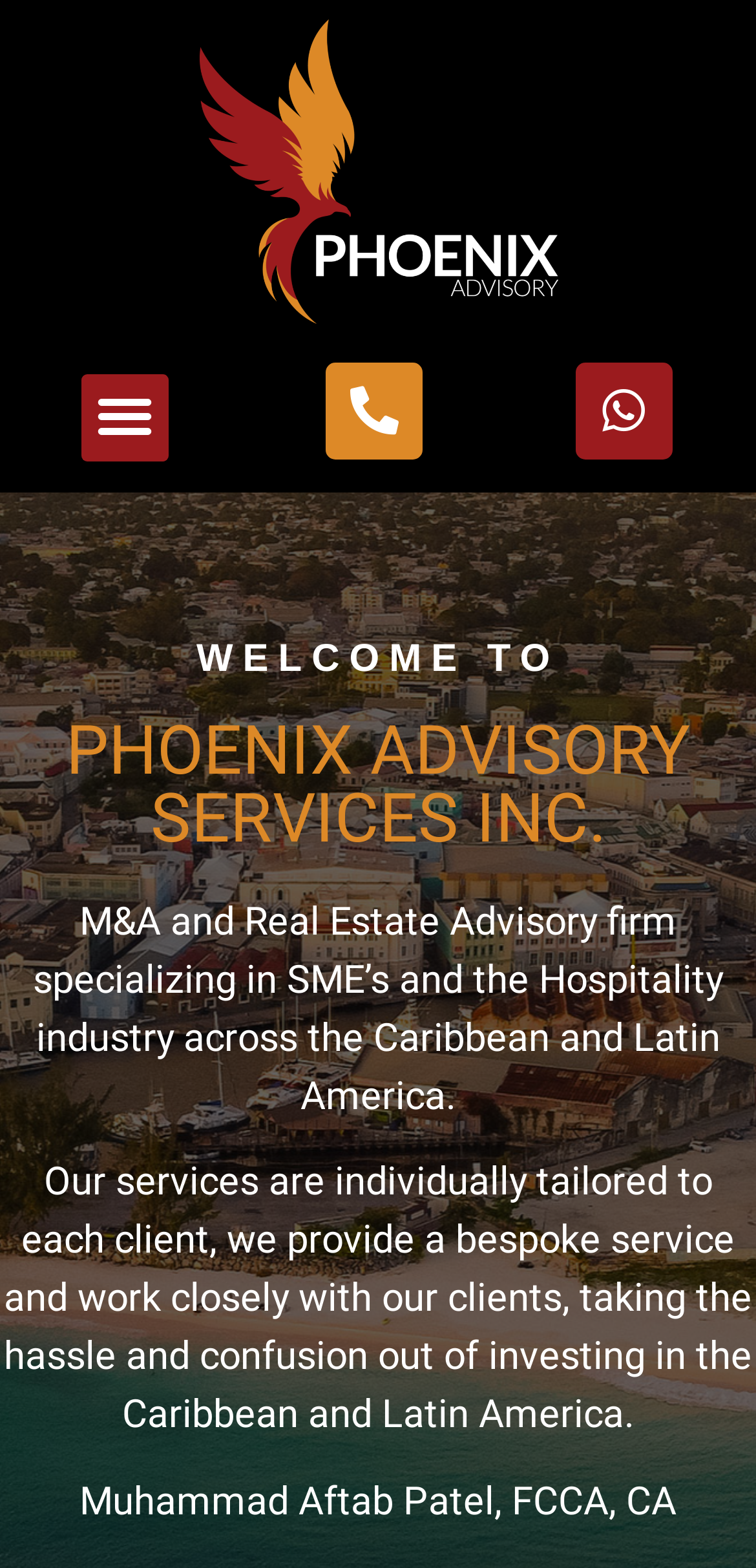Who is the person mentioned on the webpage?
Please provide a single word or phrase as the answer based on the screenshot.

Muhammad Aftab Patel